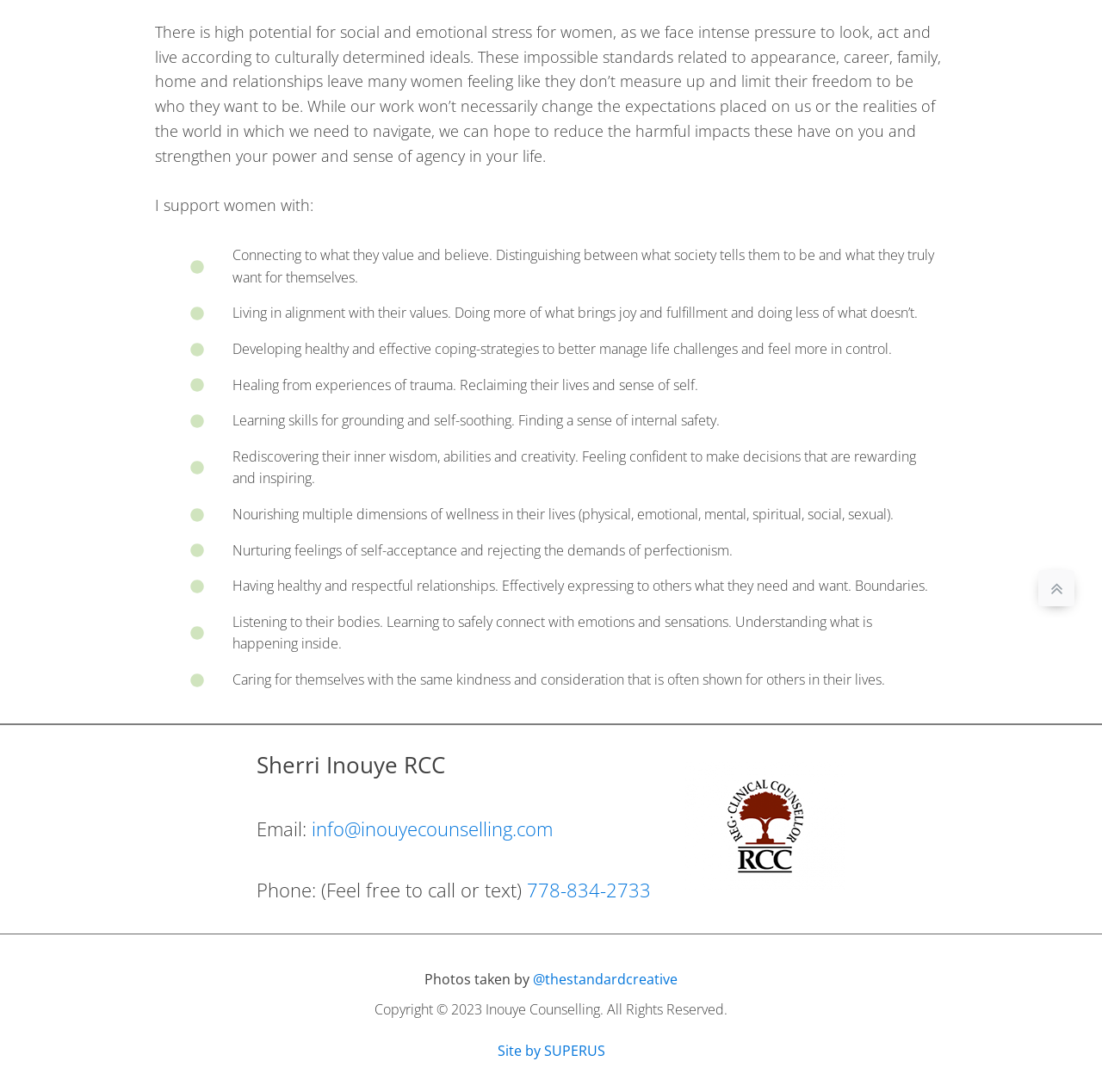For the element described, predict the bounding box coordinates as (top-left x, top-left y, bottom-right x, bottom-right y). All values should be between 0 and 1. Element description: info@inouyecounselling.com

[0.283, 0.745, 0.502, 0.773]